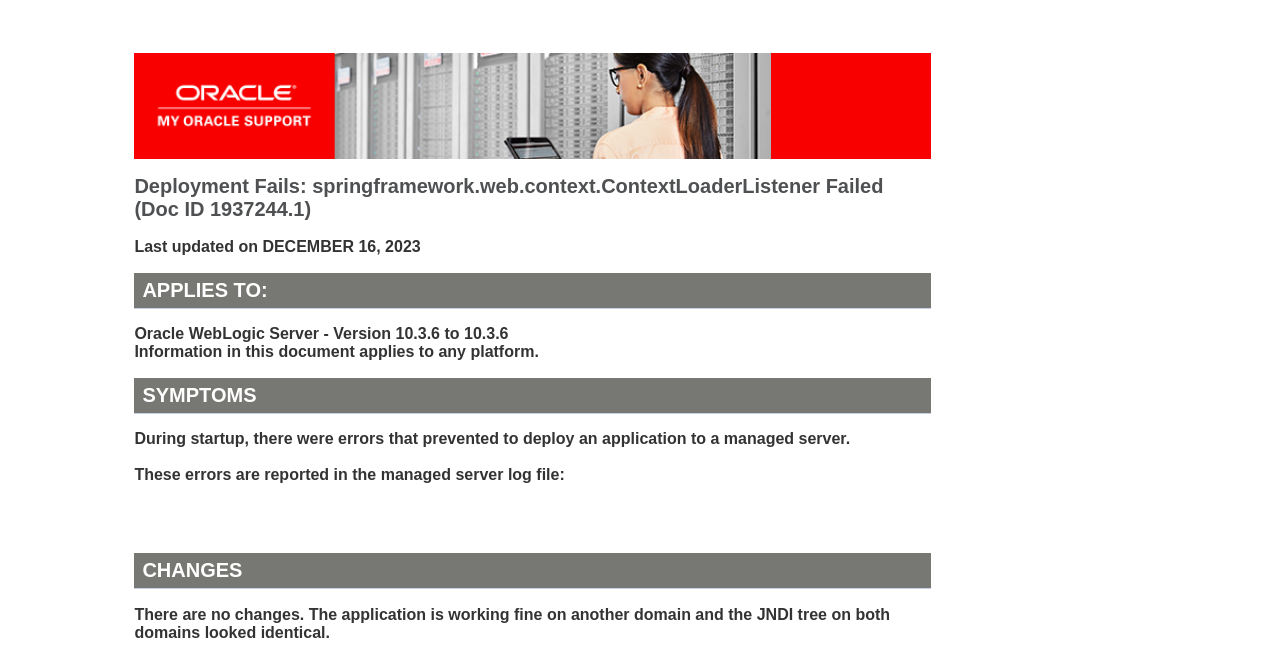What is the Oracle WebLogic Server version?
Based on the image, provide your answer in one word or phrase.

10.3.6 to 10.3.6